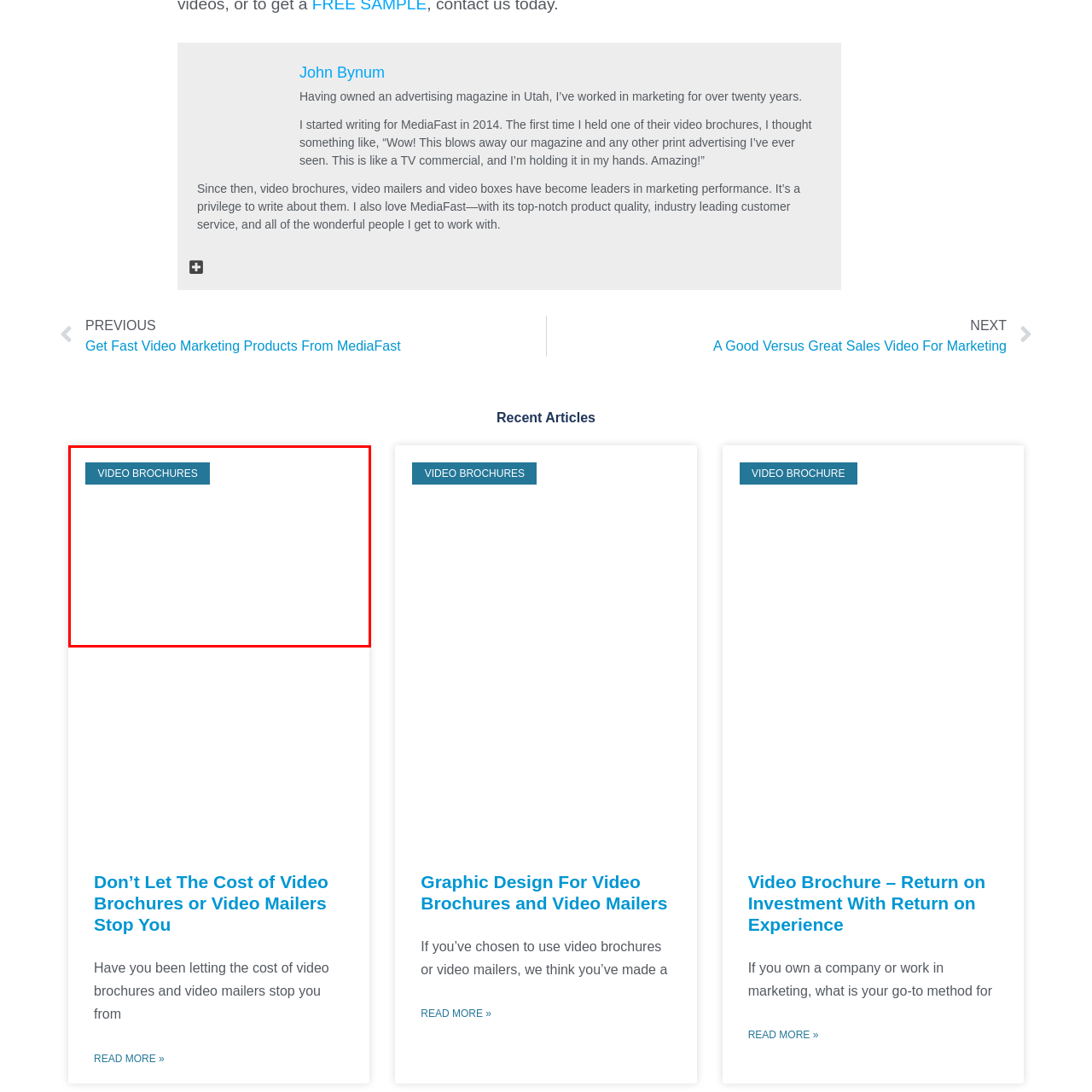Look at the area marked with a blue rectangle, What is the purpose of video brochures? 
Provide your answer using a single word or phrase.

Engaging potential customers